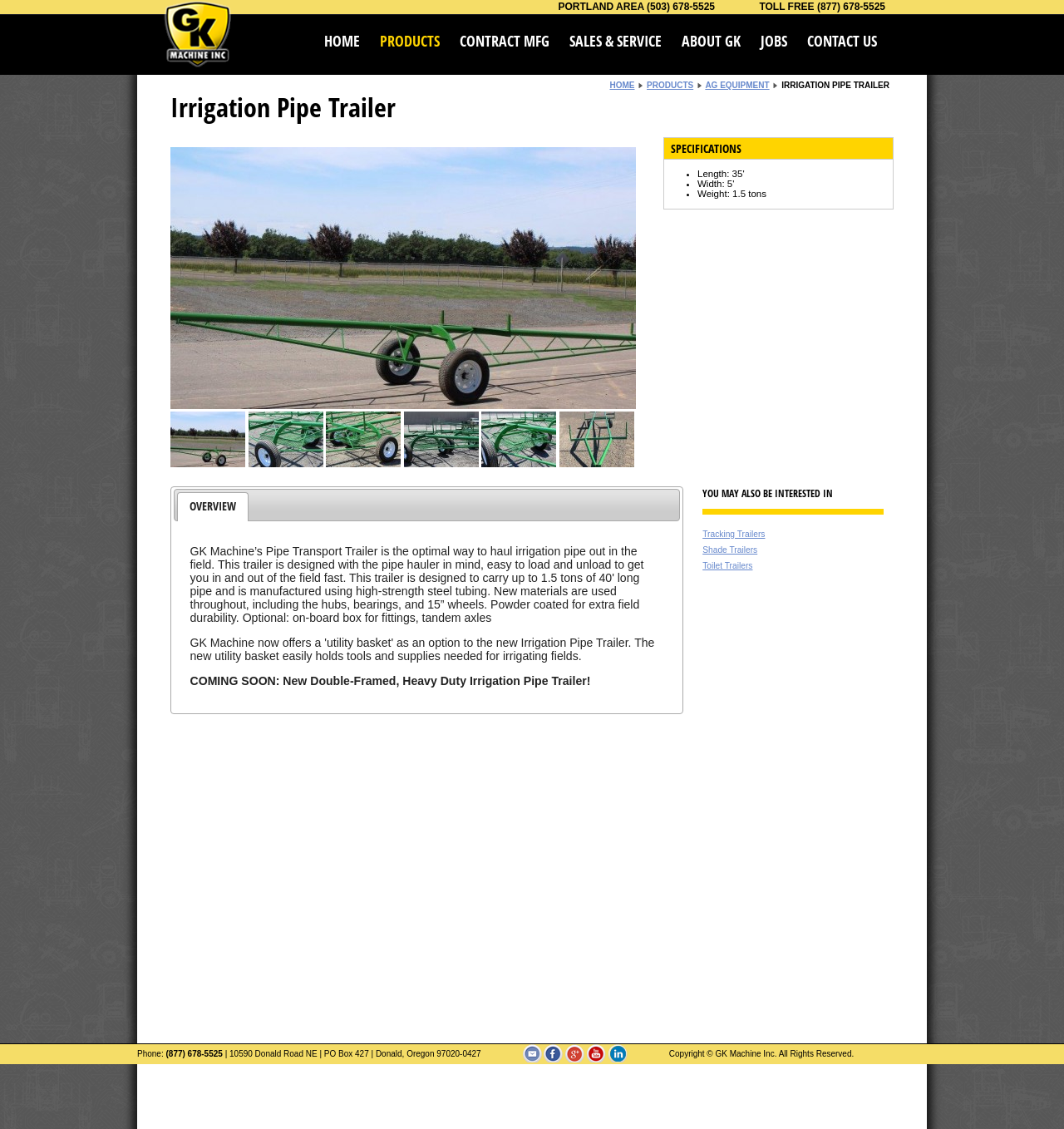What is the weight of the irrigation pipe trailer?
Ensure your answer is thorough and detailed.

The weight of the irrigation pipe trailer can be found in the specifications section, where it lists 'Weight: 1.5 tons'.